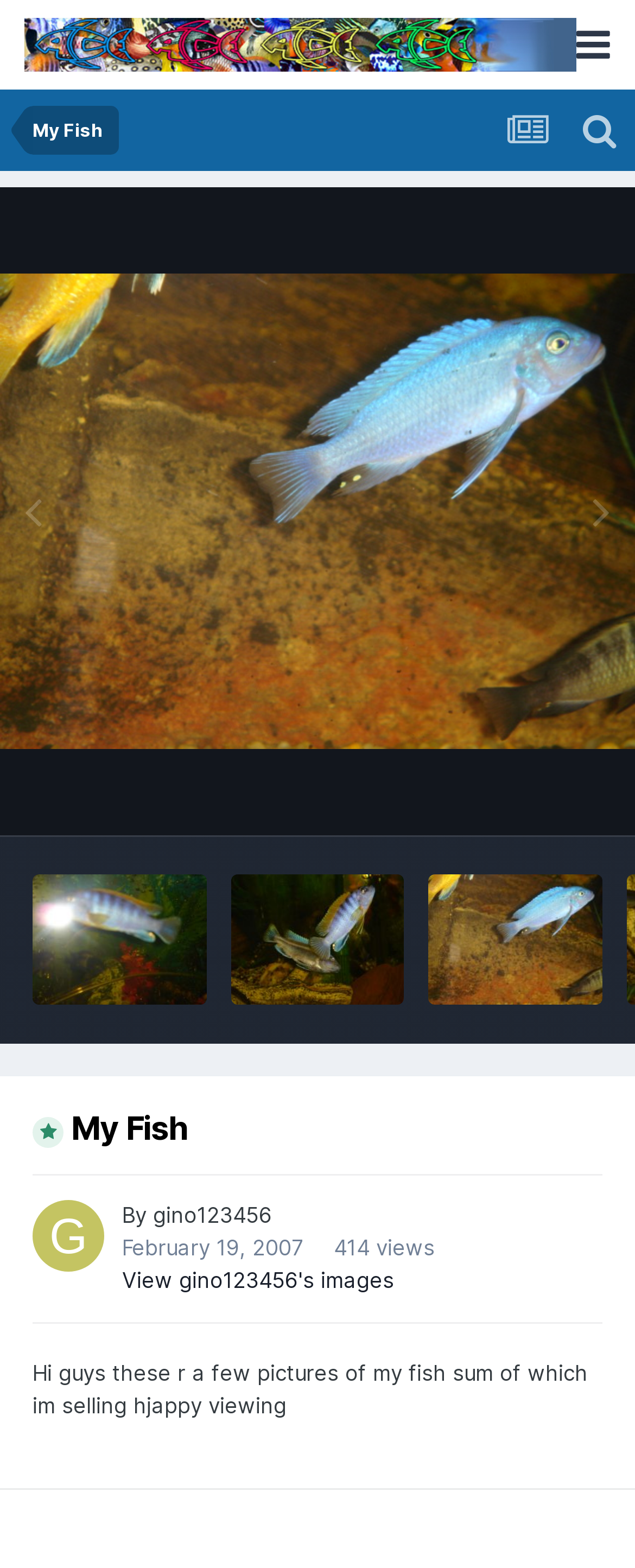Identify the bounding box of the HTML element described here: "gino123456". Provide the coordinates as four float numbers between 0 and 1: [left, top, right, bottom].

[0.241, 0.766, 0.428, 0.783]